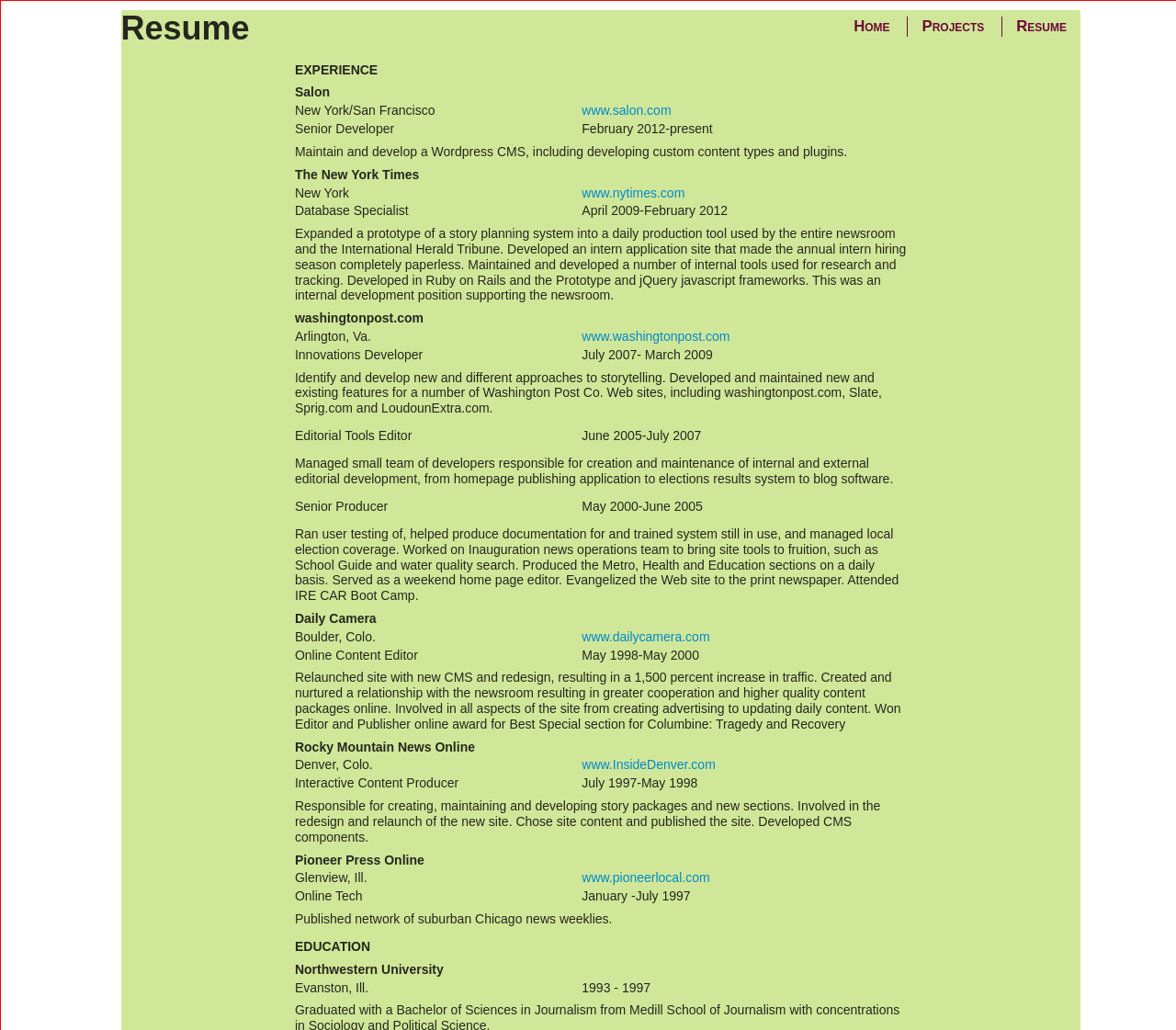What award did Danylo Berko win while working at Daily Camera?
Please provide a detailed and comprehensive answer to the question.

In the 'EXPERIENCE' section, there is a row with 'Daily Camera' as the company name, and it is mentioned that Danylo Berko won an Editor and Publisher online award for Best Special section for Columbine: Tragedy and Recovery.